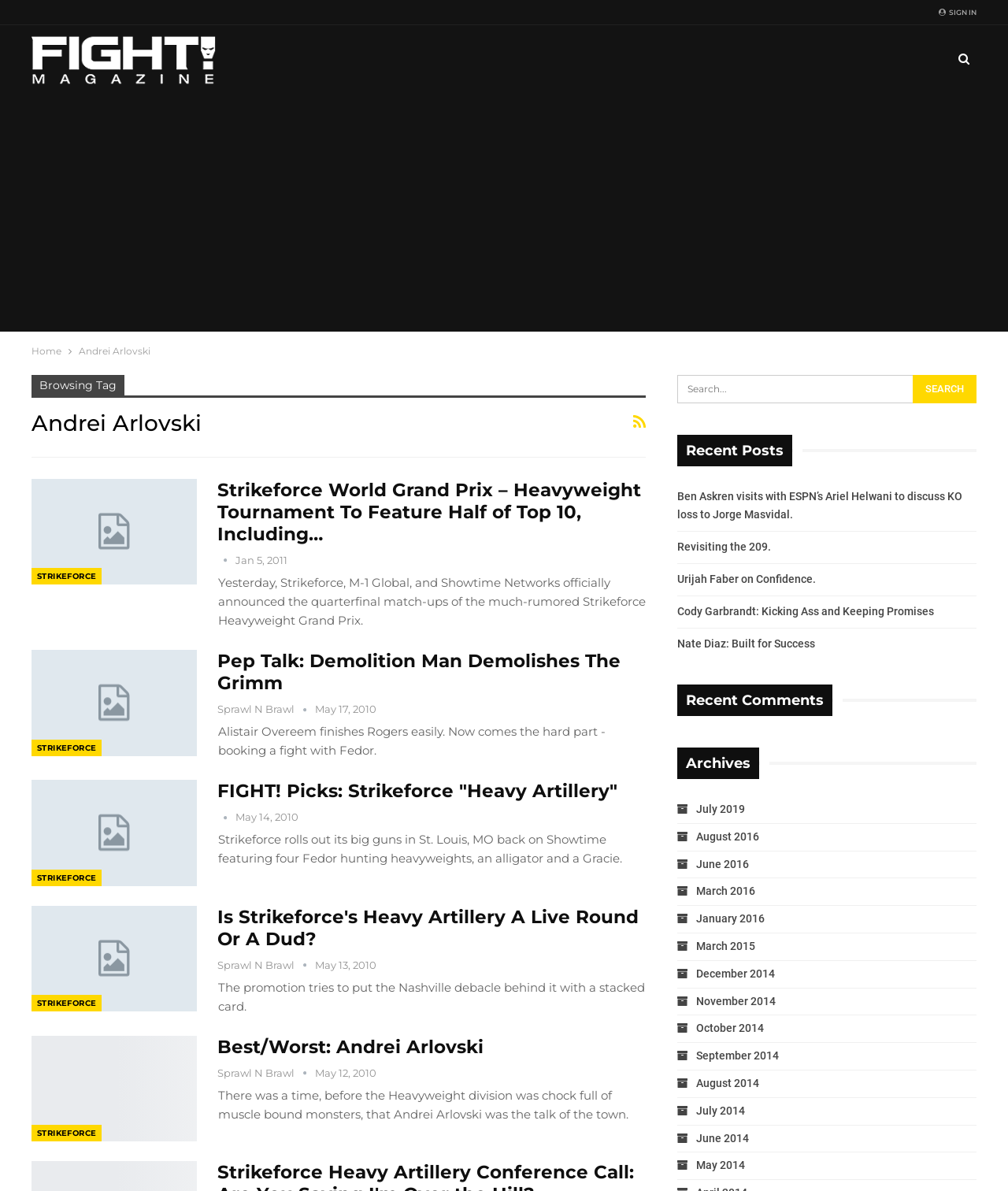Show me the bounding box coordinates of the clickable region to achieve the task as per the instruction: "Visit FIGHT Magazine".

[0.031, 0.021, 0.222, 0.079]